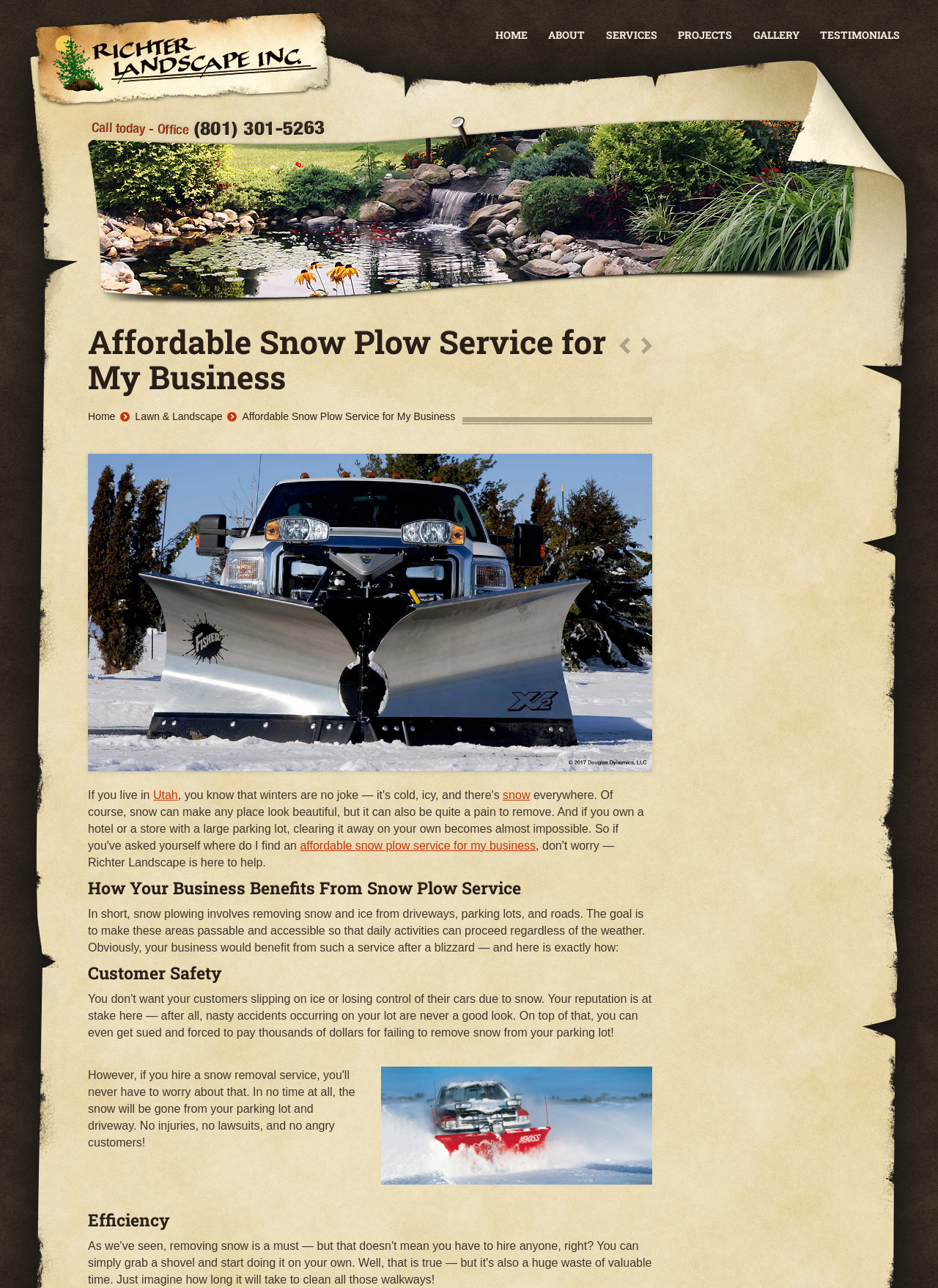Could you provide the bounding box coordinates for the portion of the screen to click to complete this instruction: "Read about Customer Safety"?

[0.094, 0.748, 0.695, 0.763]